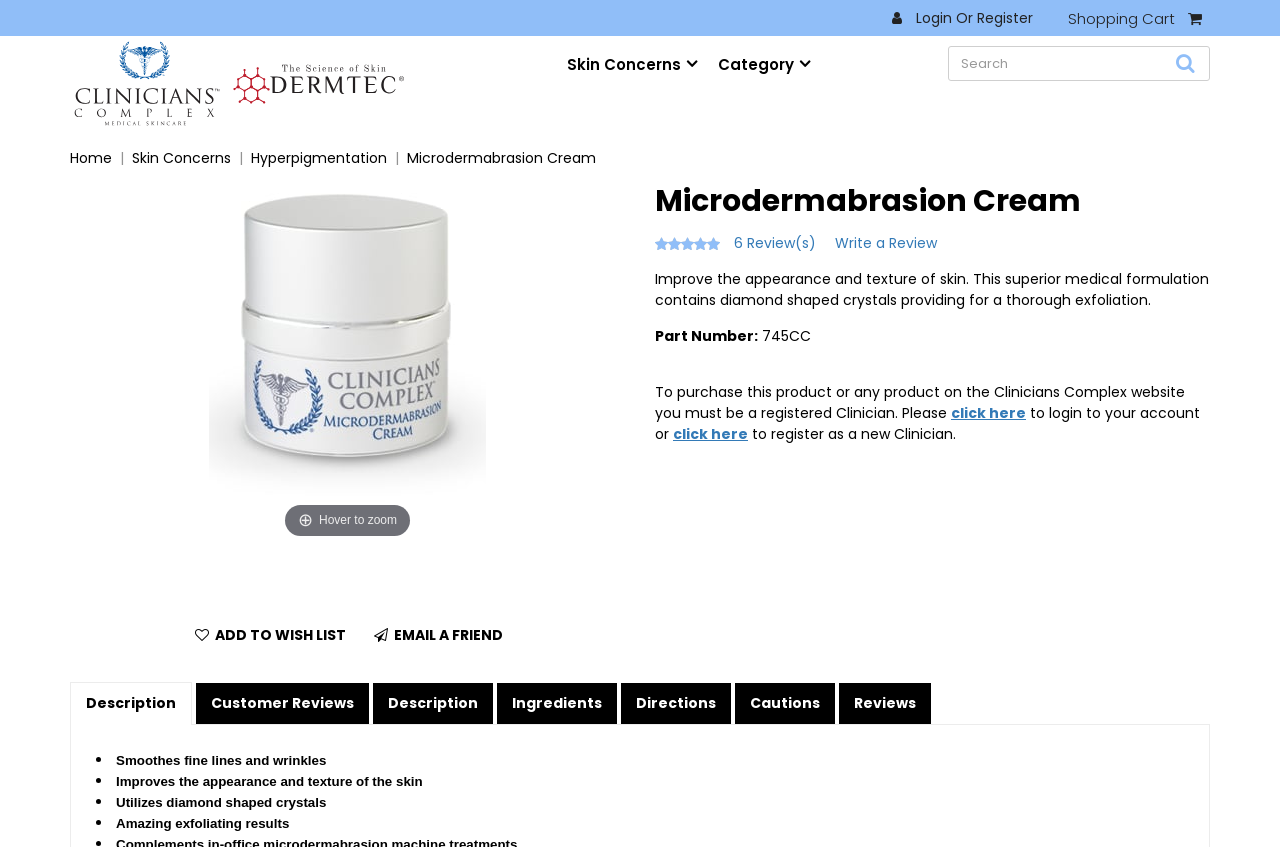Explain the webpage in detail, including its primary components.

This webpage is about a product called Microdermabrasion Cream-745CC. At the top right corner, there are three links: "Shopping Cart", "Login Or Register", and a logo of Skinsx.com, Inc. with a link to the homepage. Below the logo, there are two more links: "dermtec" and a search bar with a search button.

On the left side, there are two menus: "Skin Concerns" and "Category", both with dropdown options. The "Skin Concerns" menu has options like "Home", "Skin Concerns", "Hyperpigmentation", and "Microdermabrasion Cream". The "Category" menu has options like "Home" and other categories.

In the main content area, there is a product image with a "Hover to zoom" tooltip. Below the image, there are two buttons: "ADD TO WISH LIST" and "EMAIL A FRIEND". The product name "Microdermabrasion Cream" is displayed prominently, followed by a brief description of the product: "Improve the appearance and texture of skin. This superior medical formulation contains diamond shaped crystals providing for a thorough exfoliation."

Below the description, there are several sections of information, including "Part Number: 745CC", a note about purchasing the product, and a section of product benefits in bullet points, such as "Smoothes fine lines and wrinkles", "Improves the appearance and texture of the skin", and "Utilizes diamond shaped crystals".

At the bottom of the page, there are several tabs: "Description", "Customer Reviews", "Ingredients", "Directions", "Cautions", and "Reviews".